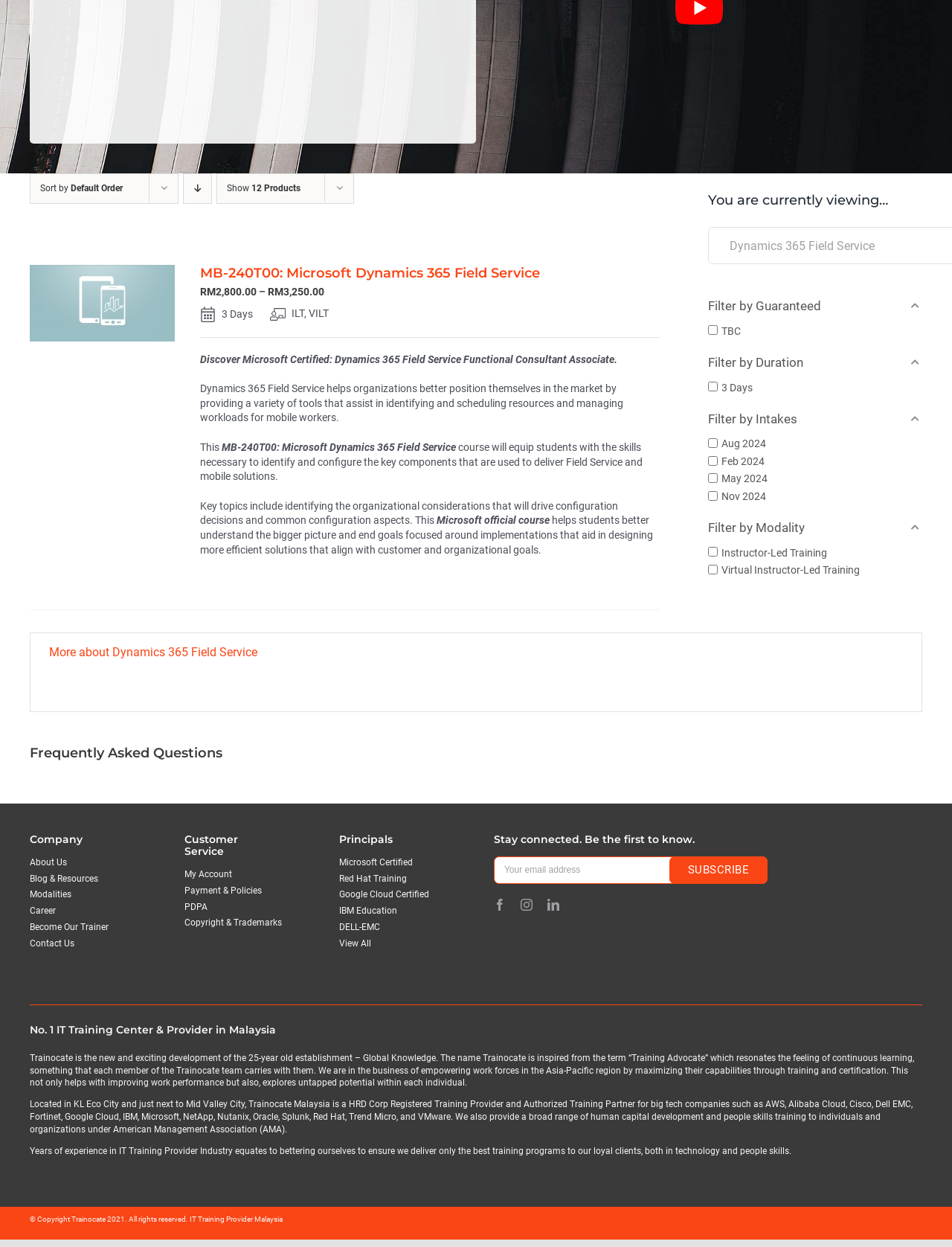Predict the bounding box of the UI element that fits this description: "name="EMAIL" placeholder="Your email address"".

[0.519, 0.687, 0.806, 0.709]